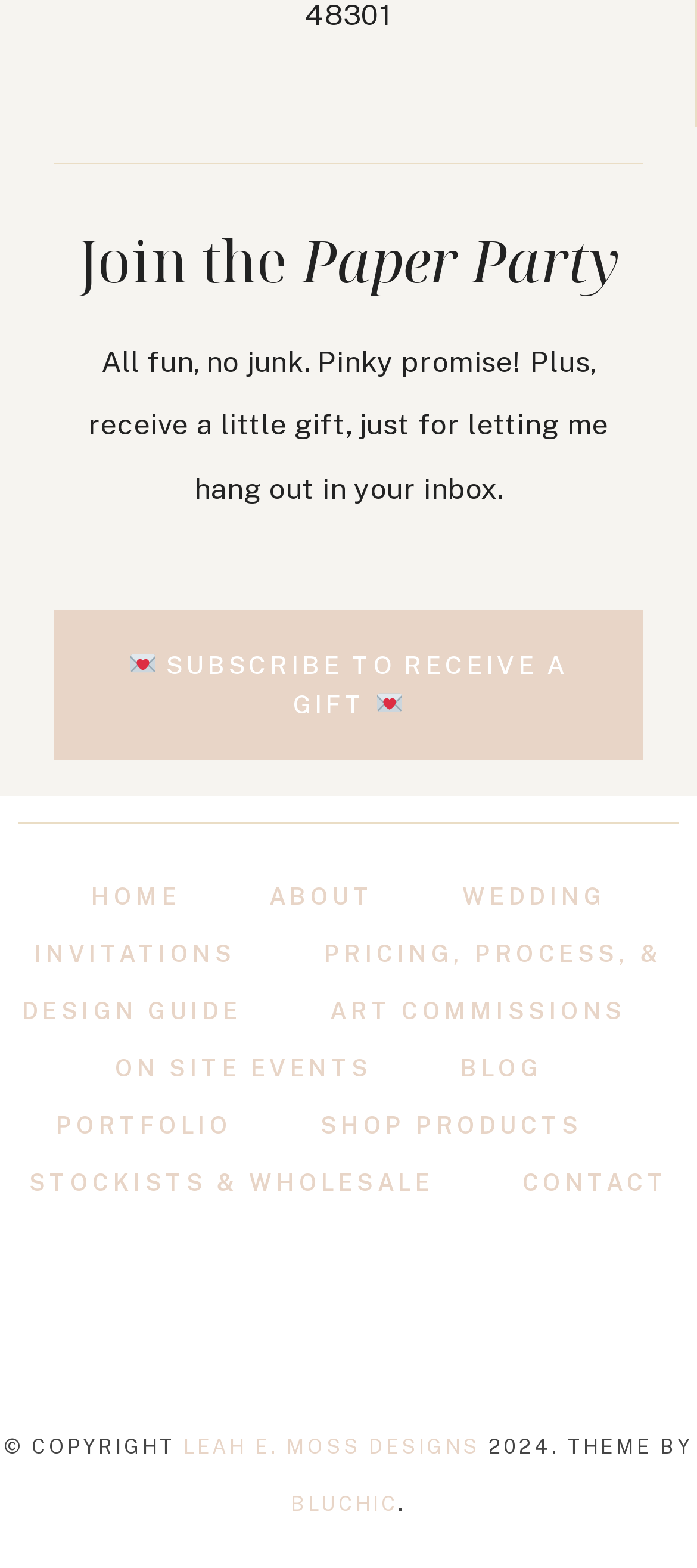Determine the bounding box coordinates of the clickable element to achieve the following action: 'Contact the designer'. Provide the coordinates as four float values between 0 and 1, formatted as [left, top, right, bottom].

[0.749, 0.746, 0.958, 0.763]